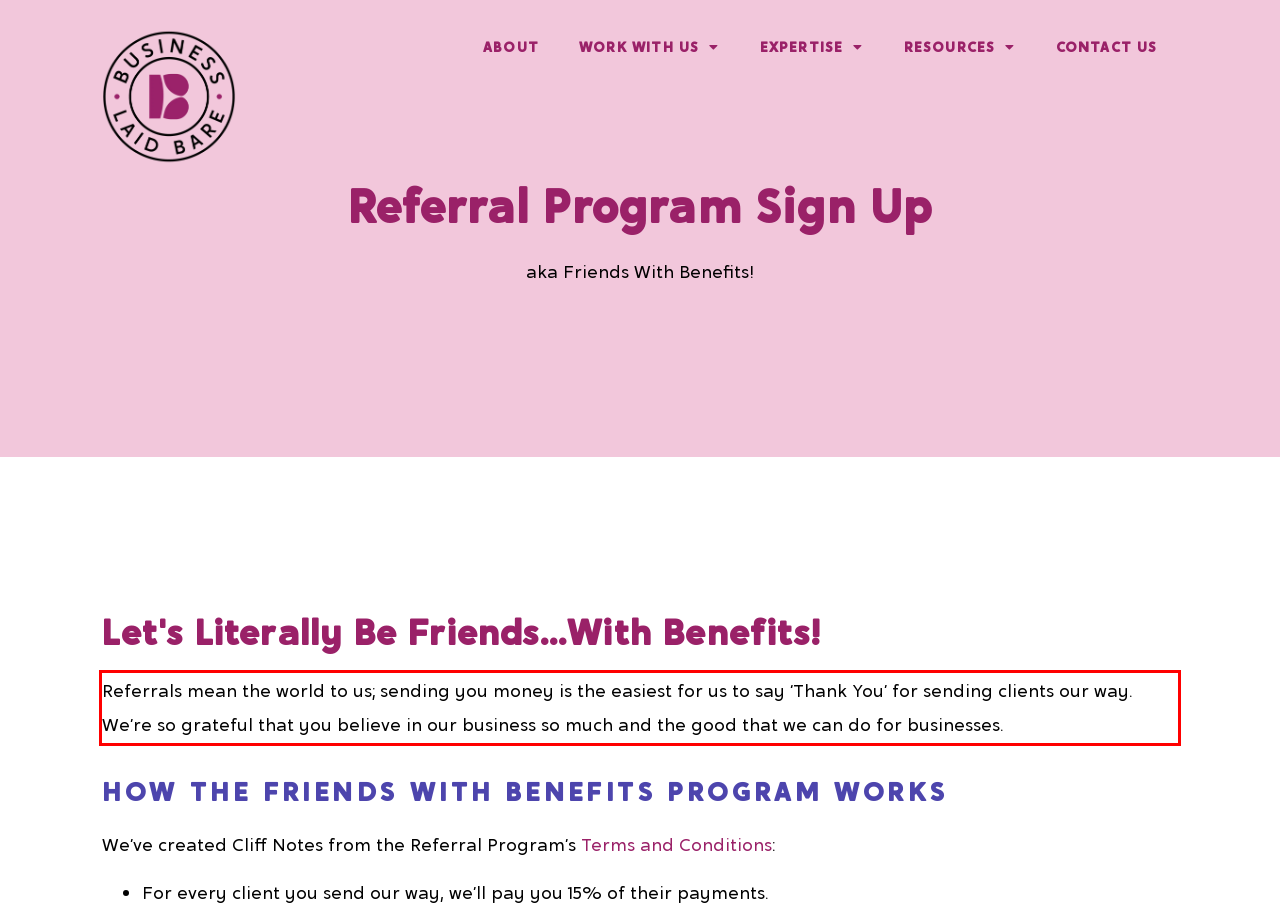Given the screenshot of a webpage, identify the red rectangle bounding box and recognize the text content inside it, generating the extracted text.

Referrals mean the world to us; sending you money is the easiest for us to say ‘Thank You’ for sending clients our way. We’re so grateful that you believe in our business so much and the good that we can do for businesses.